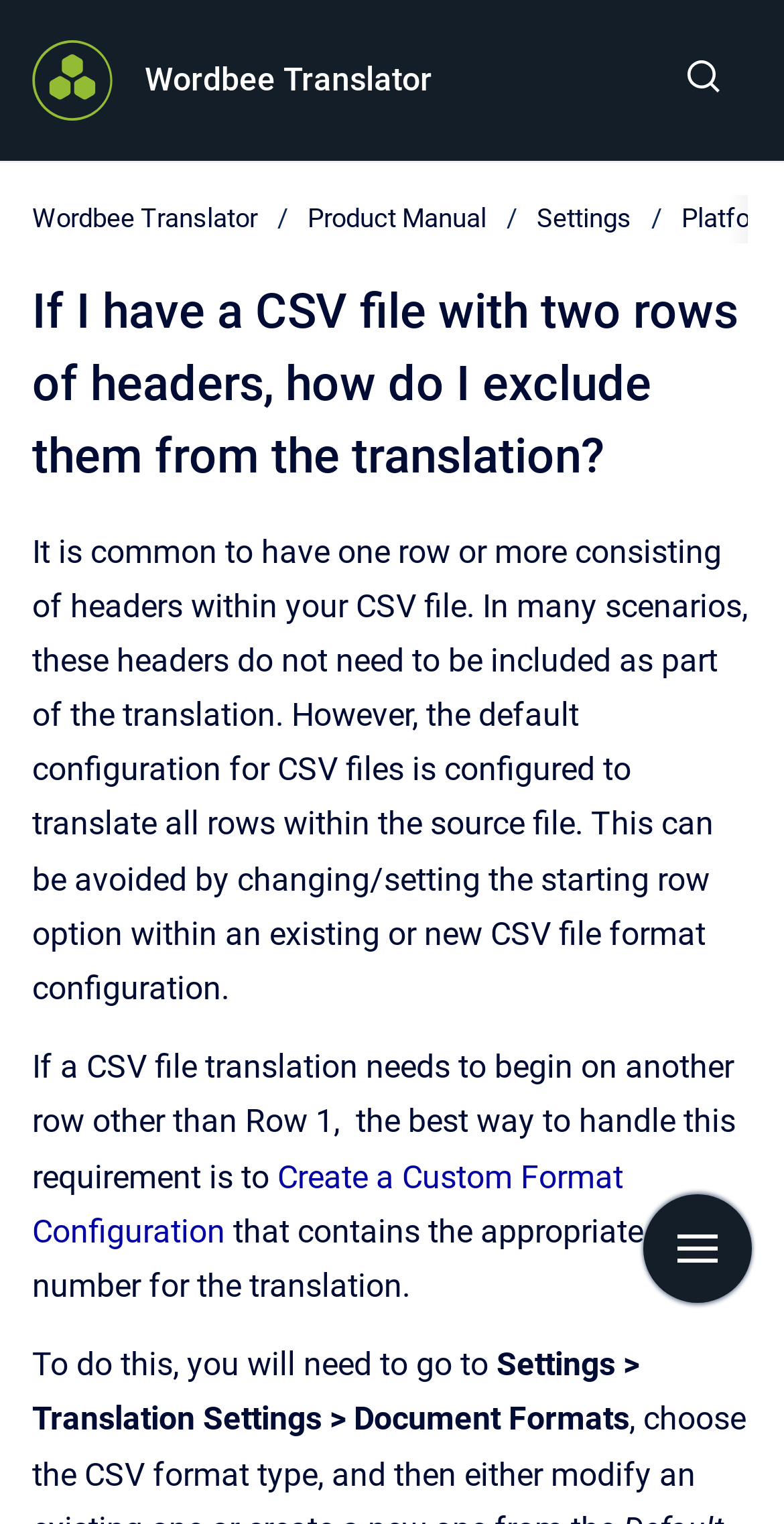What is the purpose of creating a custom format configuration?
Using the image, provide a concise answer in one word or a short phrase.

Set appropriate row number